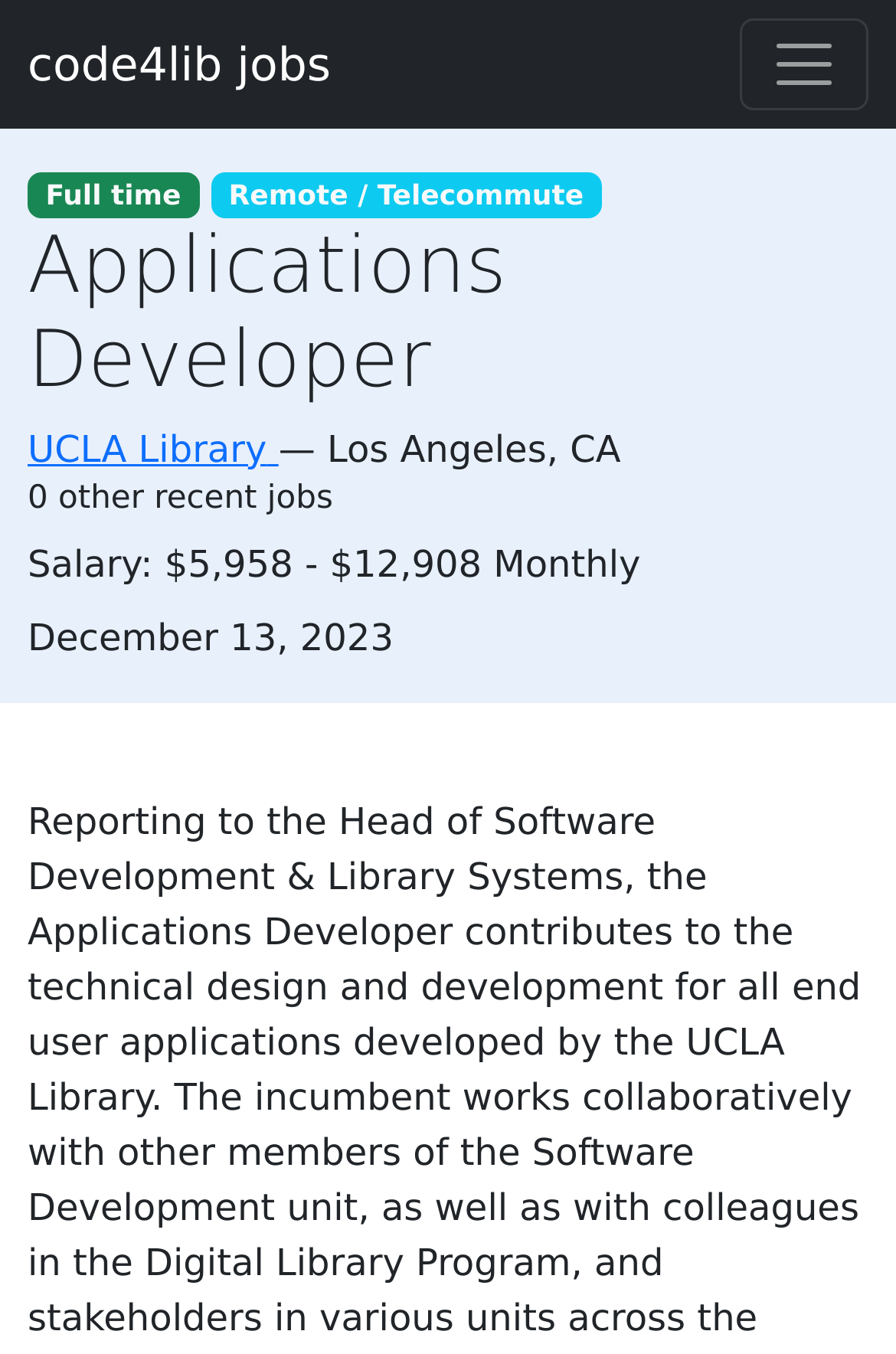Offer an extensive depiction of the webpage and its key elements.

The webpage is a job posting for an Applications Developer position at the UCLA Library, as indicated by the title "Applications Developer at UCLA Library - Code4Lib Job Board". 

At the top left of the page, there is a link to "code4lib jobs". Next to it, on the top right, is a button to "Toggle navigation" that controls the main navigation bar. 

Below the navigation button, there are several links and text elements. On the left side, there is a link to "Full time" and a static text "Remote / Telecommute". 

The main job title "Applications Developer" is a heading that spans across the page. Below it, there is a link to "UCLA Library", followed by a static text "—", and then the location "Los Angeles, CA". 

Further down, there is a static text indicating that there are "0 other recent jobs". 

The job details section starts with a static text "Salary:", followed by the salary range "$5,958 - $12,908 Monthly". 

Below the salary information, there is a static text "Created:", followed by the creation date "December 13, 2023". 

Finally, there is a heading "Description" that marks the beginning of the job description section.